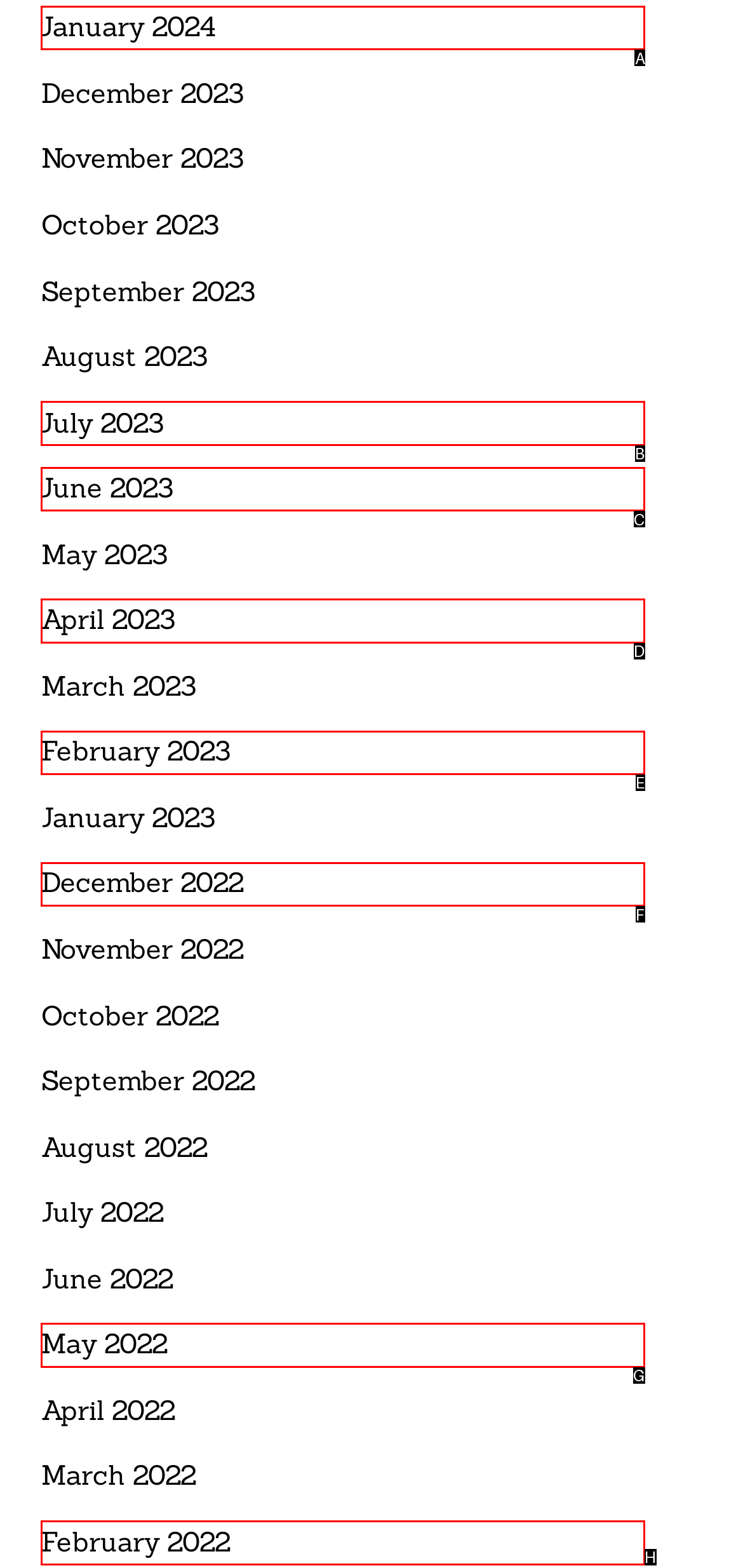Point out the option that needs to be clicked to fulfill the following instruction: view January 2024
Answer with the letter of the appropriate choice from the listed options.

A